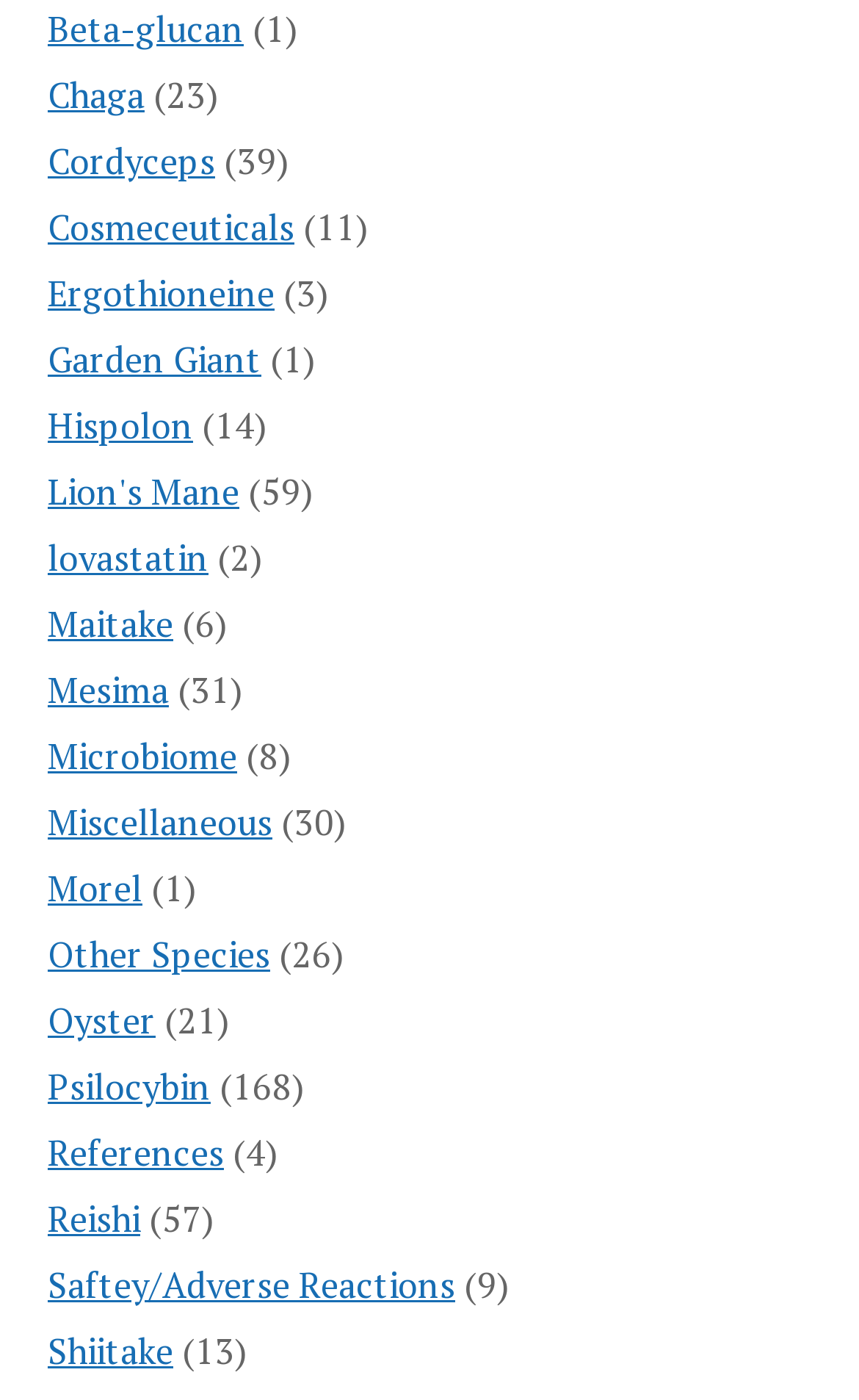What is the position of the 'Reishi' link on the webpage?
Refer to the screenshot and respond with a concise word or phrase.

Near the bottom